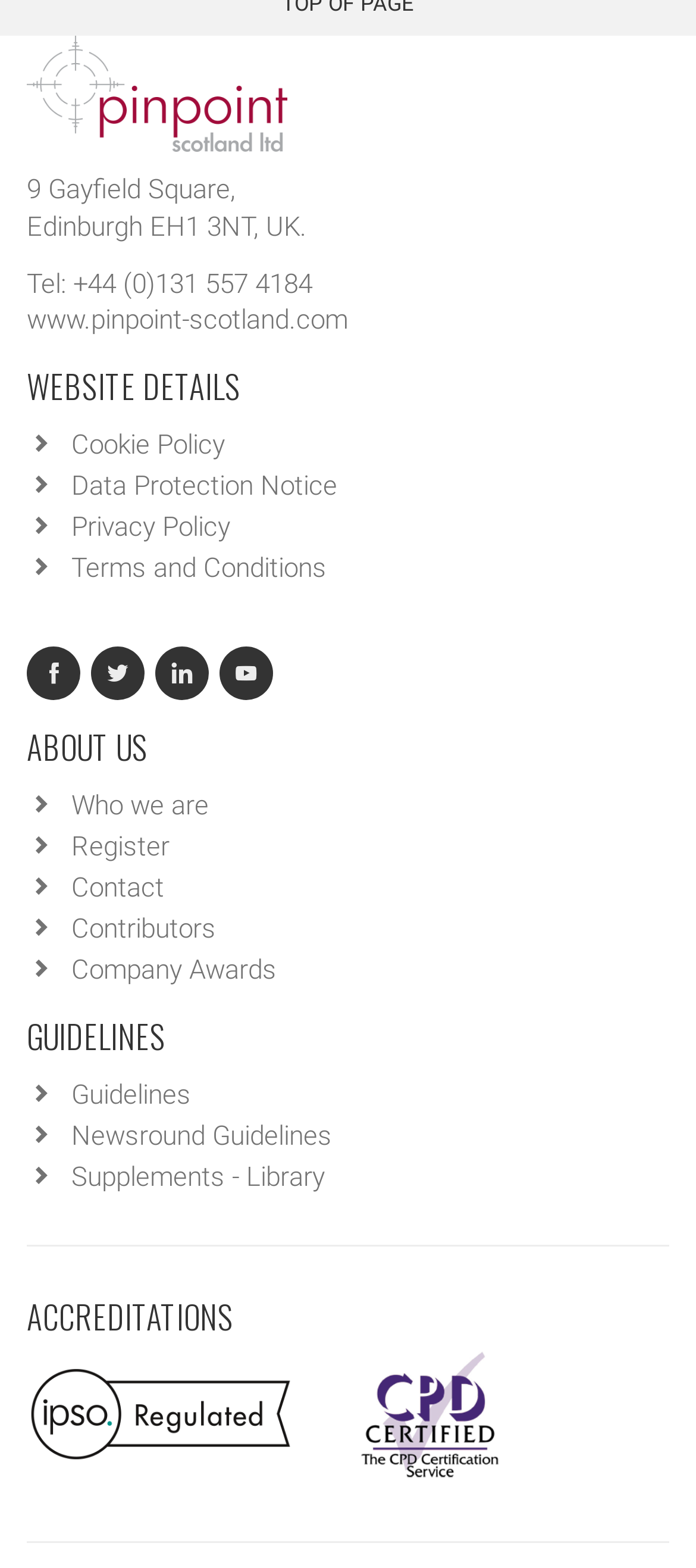How many guidelines are listed?
Provide a concise answer using a single word or phrase based on the image.

3